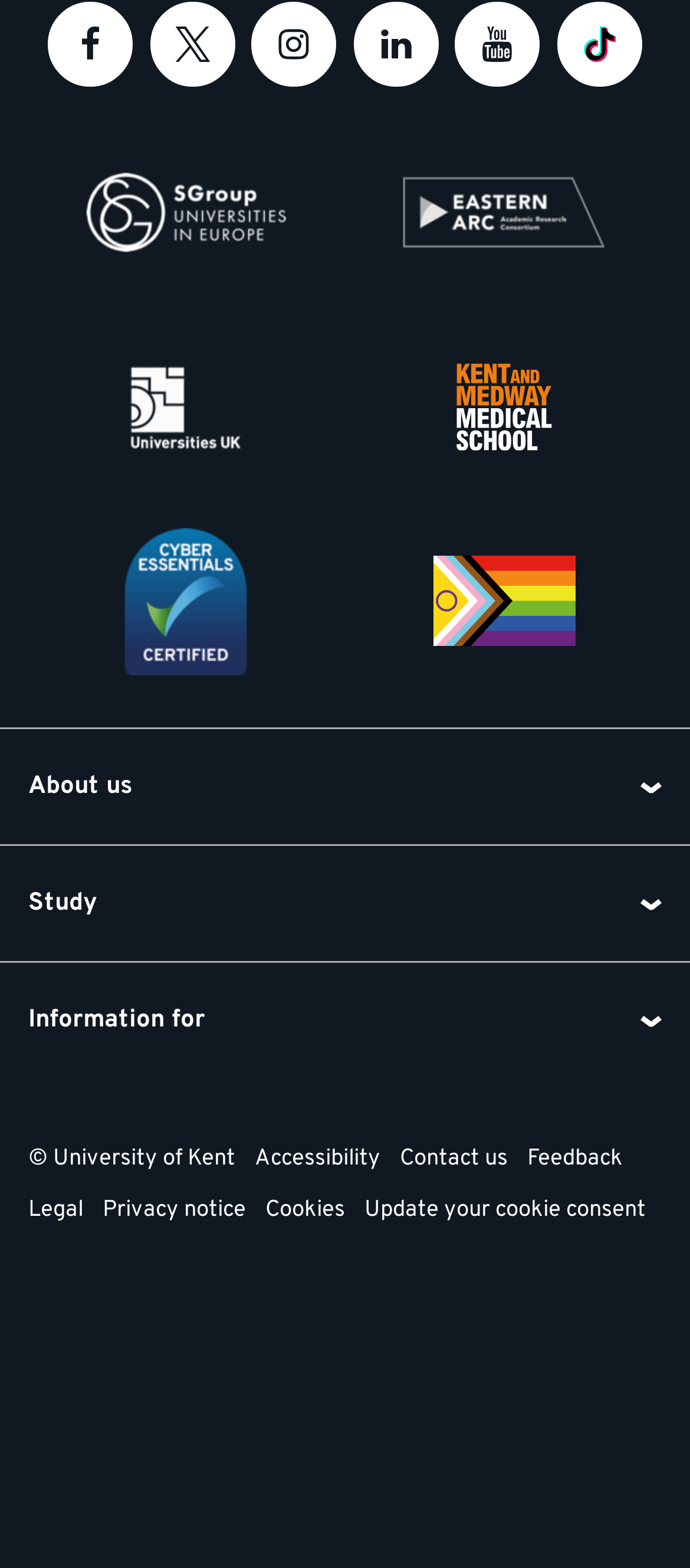What are the affiliations of the university?
Using the screenshot, give a one-word or short phrase answer.

SGroup European Universities Network, Eastern Academic Research Consortium, Universities UK, Kent and Medway Medical School